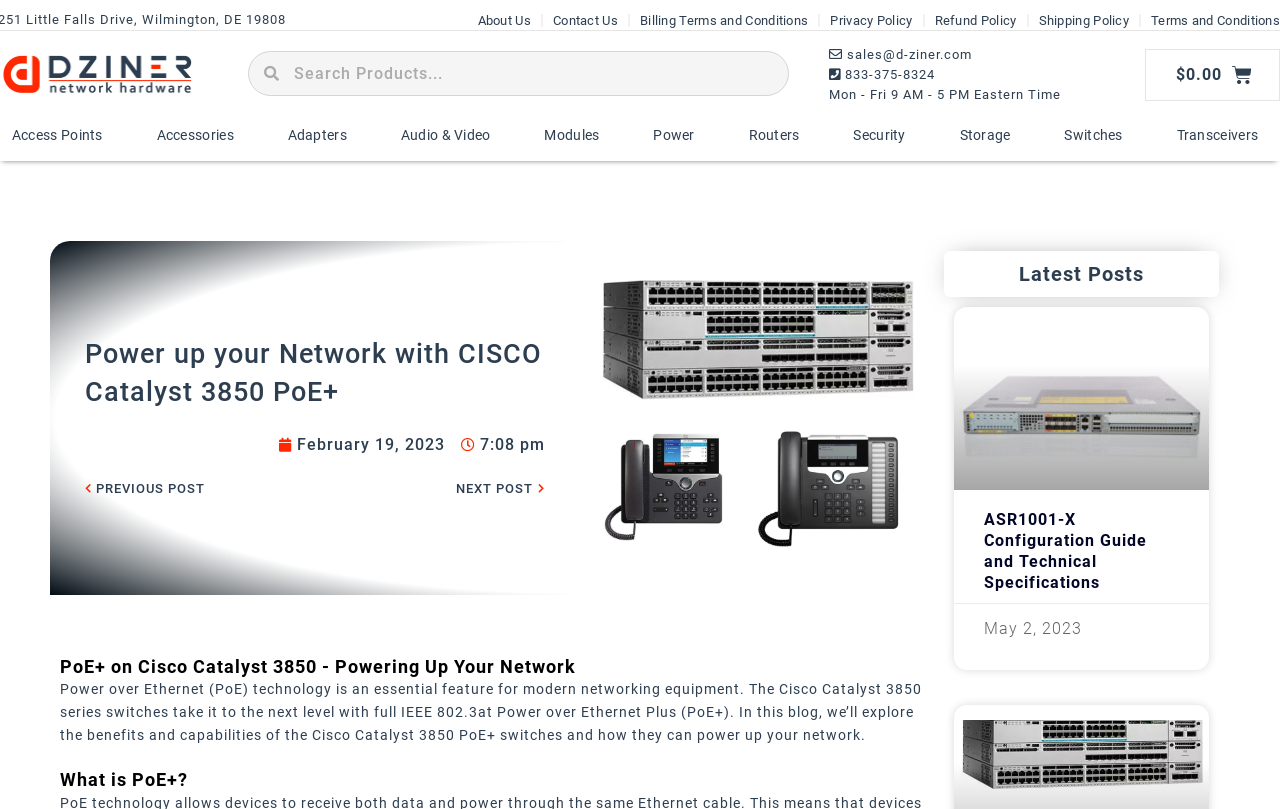Identify the bounding box coordinates for the UI element described as: "Billing Terms and Conditions".

[0.5, 0.012, 0.632, 0.038]